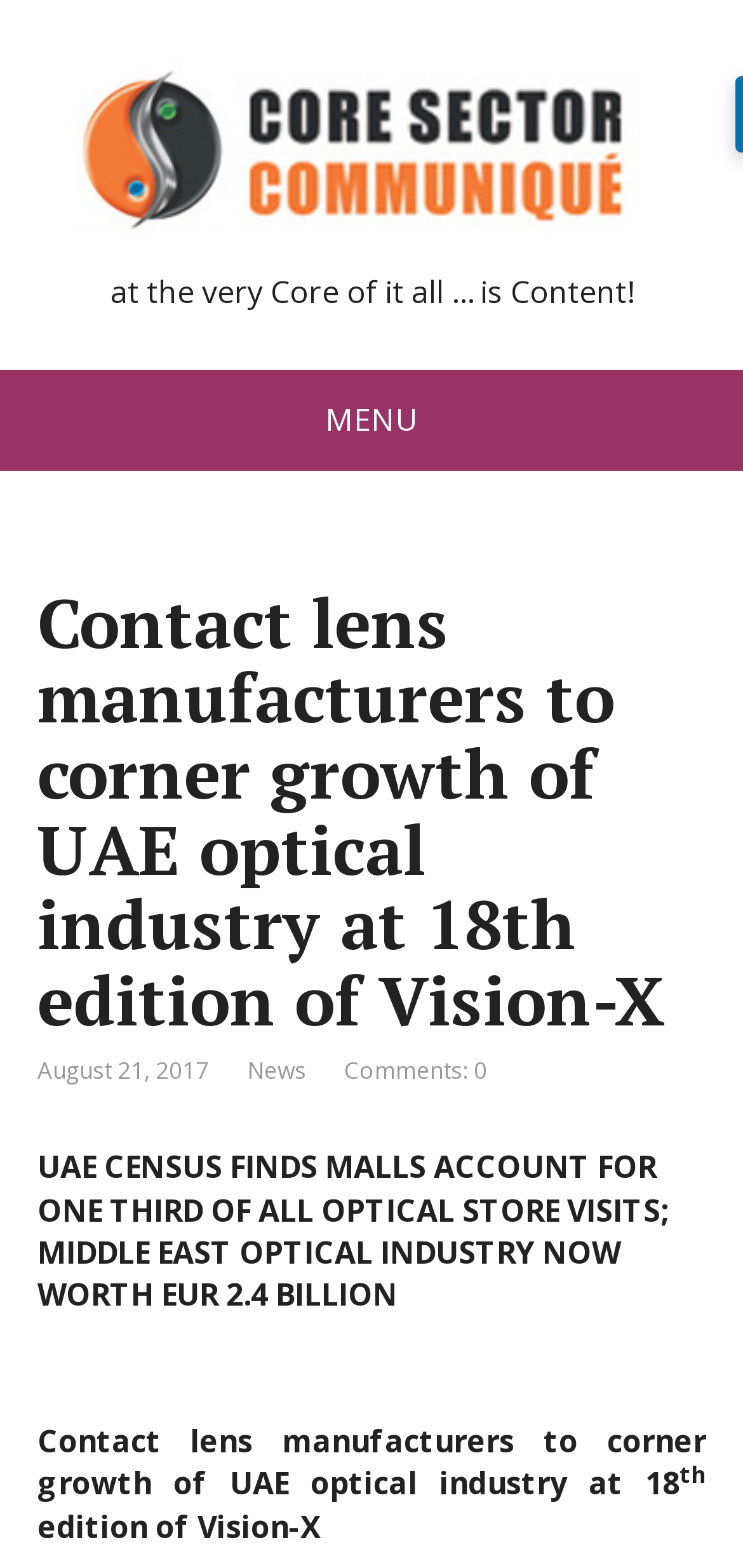Generate a thorough explanation of the webpage's elements.

The webpage appears to be an article or news page. At the top, there is a logo or image of "Core Sector Communique" accompanied by a link with the same name, taking up most of the width of the page. Below this, there is a tagline or slogan "at the very Core of it all … is Content!".

To the right of the logo, there is a menu section with the label "MENU". Within this section, there is a heading that repeats the title of the article "Contact lens manufacturers to corner growth of UAE optical industry at 18th edition of Vision-X". Below the heading, there is a date "August 21, 2017", followed by two links, "News" and "Comments: 0".

The main content of the article starts below the menu section. The article title is broken into two parts, with the first part "UAE CENSUS FINDS MALLS ACCOUNT FOR ONE THIRD OF ALL OPTICAL STORE VISITS; MIDDLE EAST OPTICAL INDUSTRY NOW WORTH EUR 2.4 BILLION" taking up most of the width of the page. The second part "Contact lens manufacturers to corner growth of UAE optical industry at 18" is followed by a superscript and then the final part "edition of Vision-X".